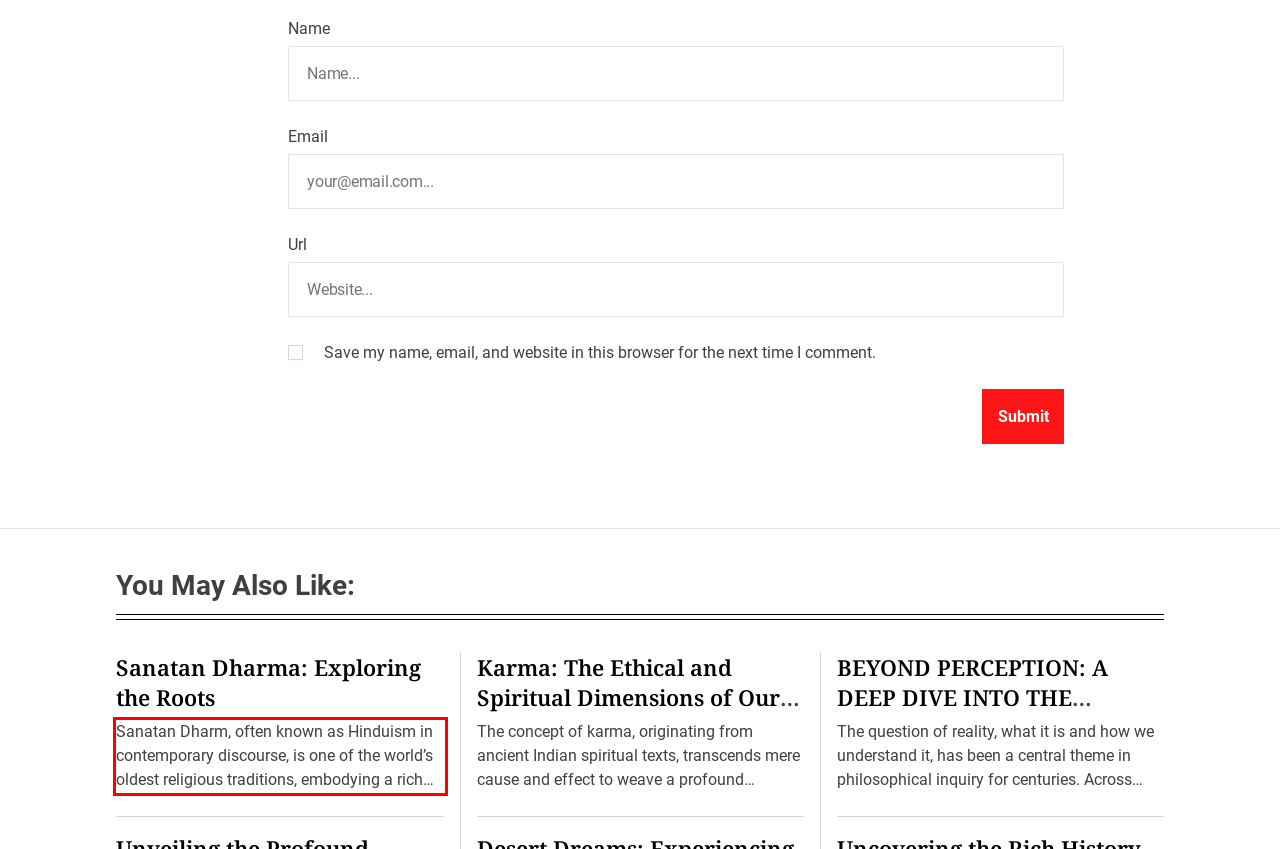Identify the text inside the red bounding box on the provided webpage screenshot by performing OCR.

Sanatan Dharm, often known as Hinduism in contemporary discourse, is one of the world’s oldest religious traditions, embodying a rich tapestry of philosophical, cultural, and […]